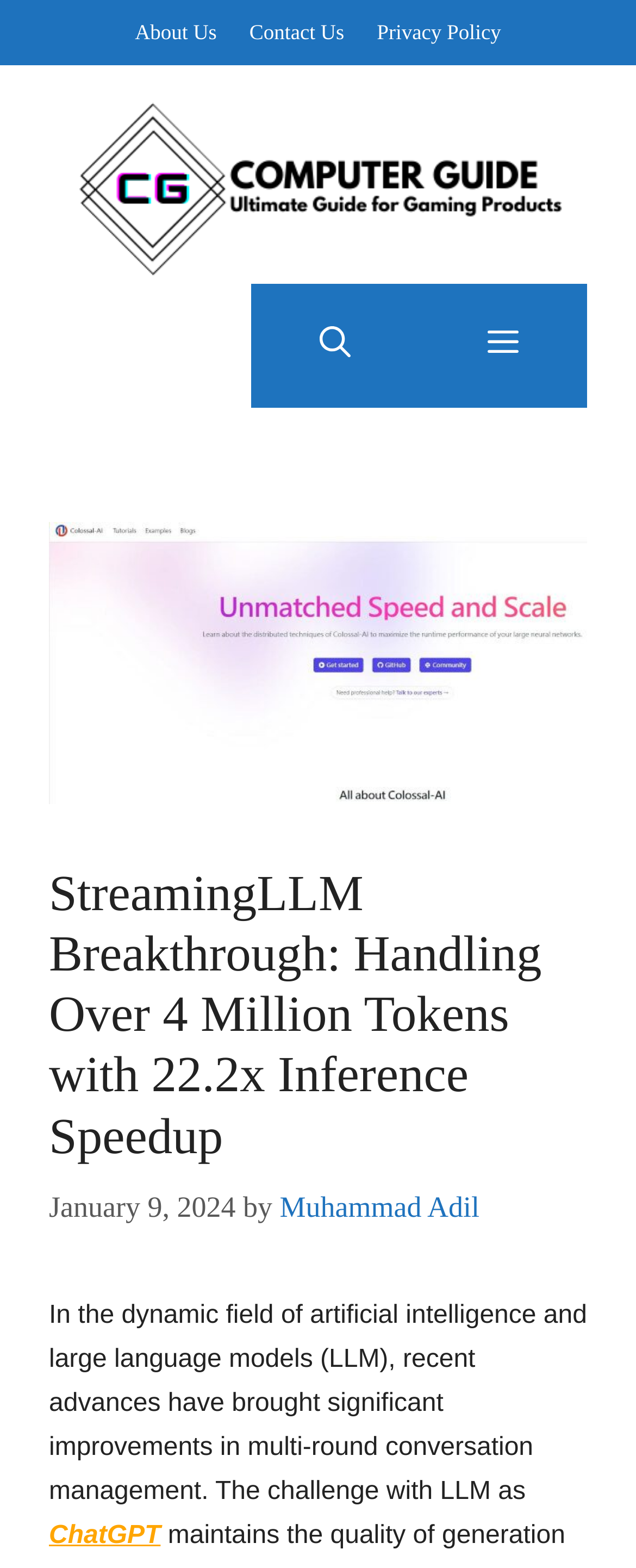Who is the author of the article?
Utilize the image to construct a detailed and well-explained answer.

I found the author's name by looking at the link element that contains the text 'Muhammad Adil', which is located near the date of the article, so the author of the article is Muhammad Adil.